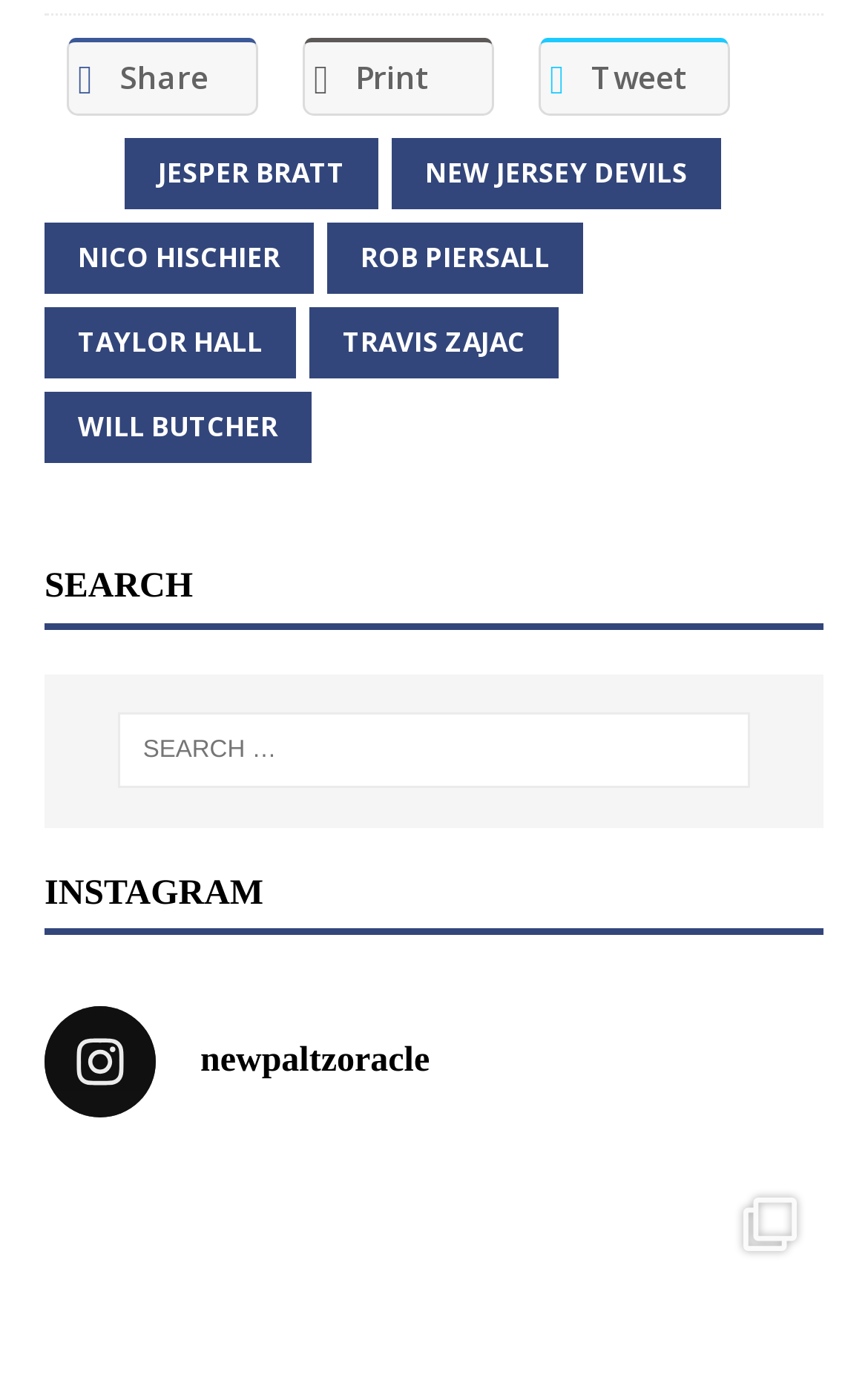Please determine the bounding box coordinates of the area that needs to be clicked to complete this task: 'Share the page'. The coordinates must be four float numbers between 0 and 1, formatted as [left, top, right, bottom].

[0.077, 0.028, 0.297, 0.083]